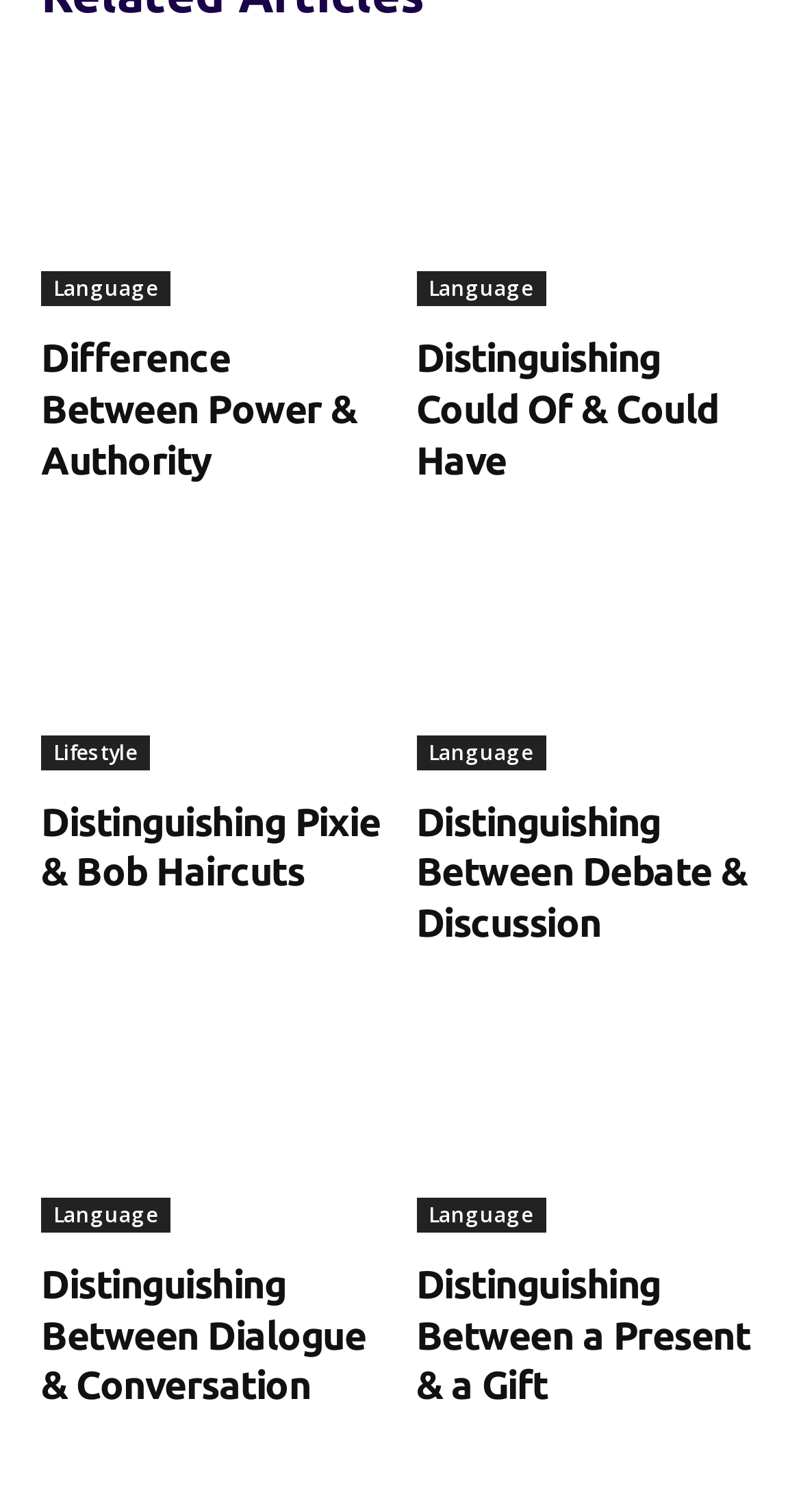Using the provided element description: "Distinguishing Between Dialogue & Conversation", identify the bounding box coordinates. The coordinates should be four floats between 0 and 1 in the order [left, top, right, bottom].

[0.051, 0.834, 0.456, 0.931]